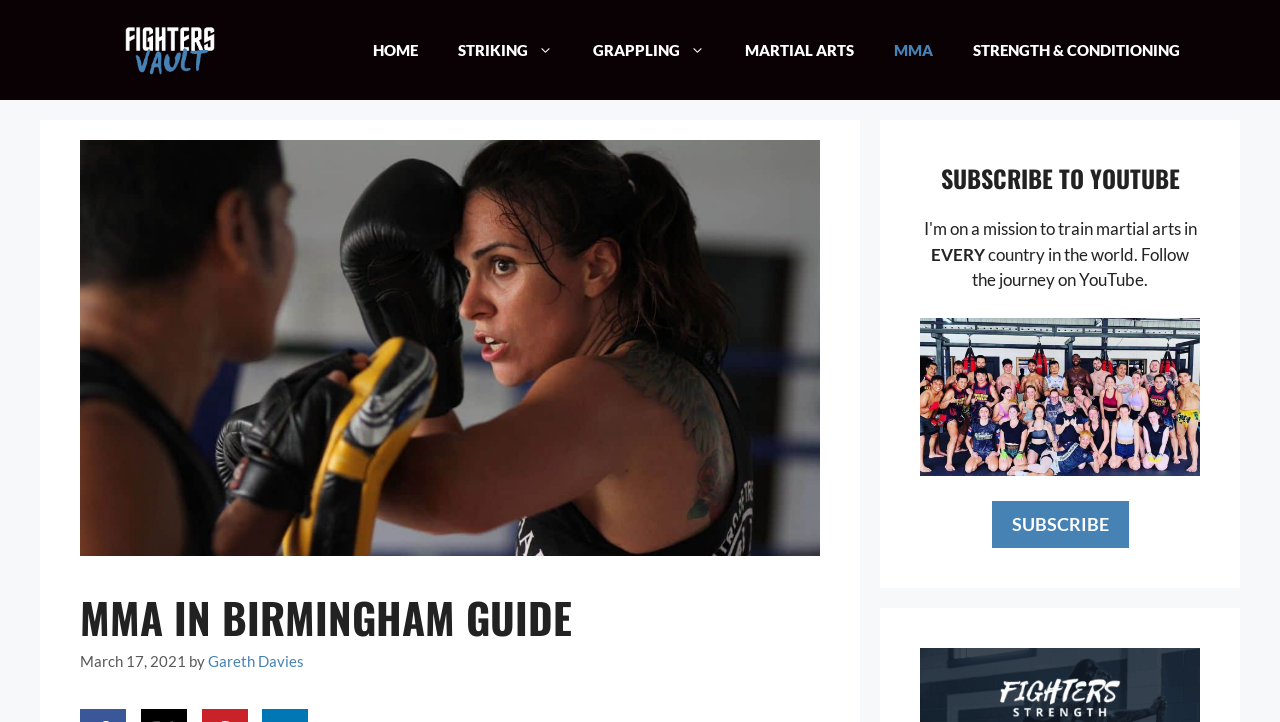What is the purpose of the button in the complementary section?
Give a single word or phrase answer based on the content of the image.

To subscribe to YouTube